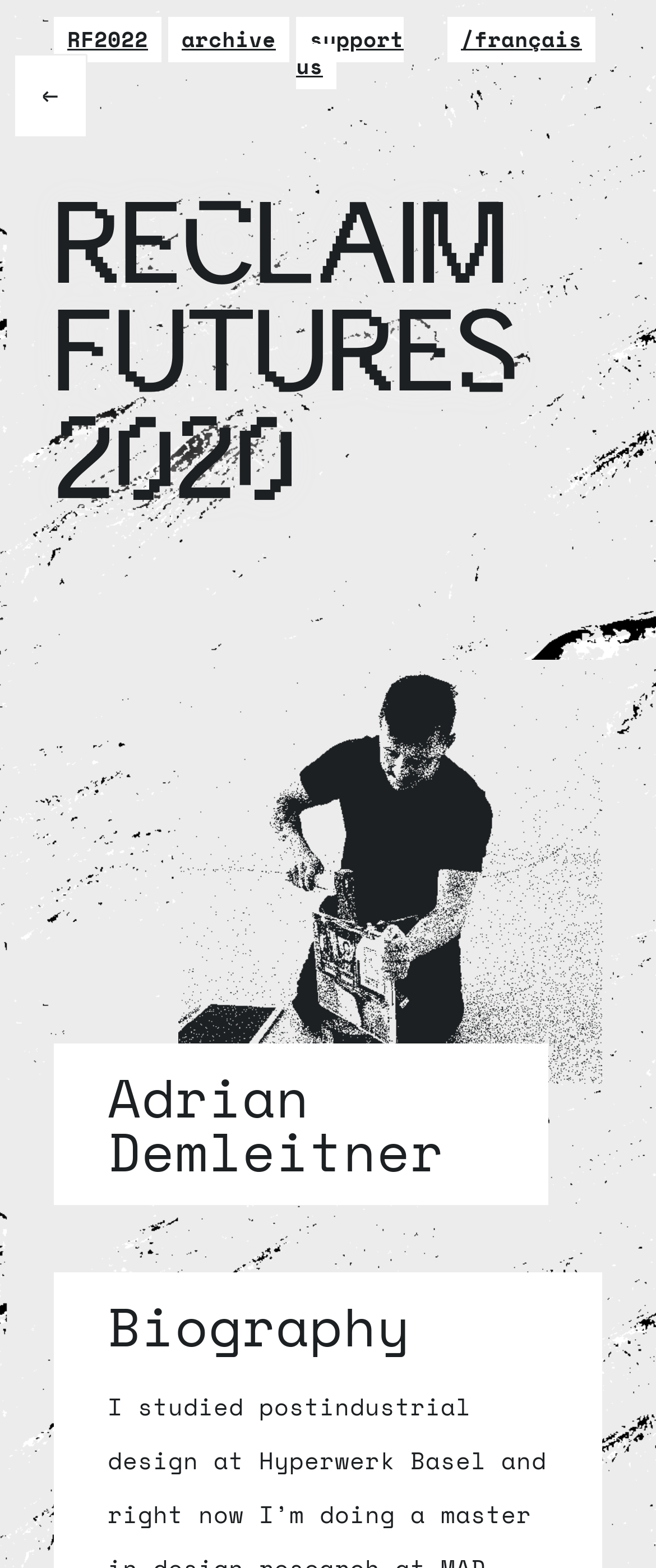Find the bounding box coordinates for the HTML element described as: "SI ENTER". The coordinates should consist of four float values between 0 and 1, i.e., [left, top, right, bottom].

None